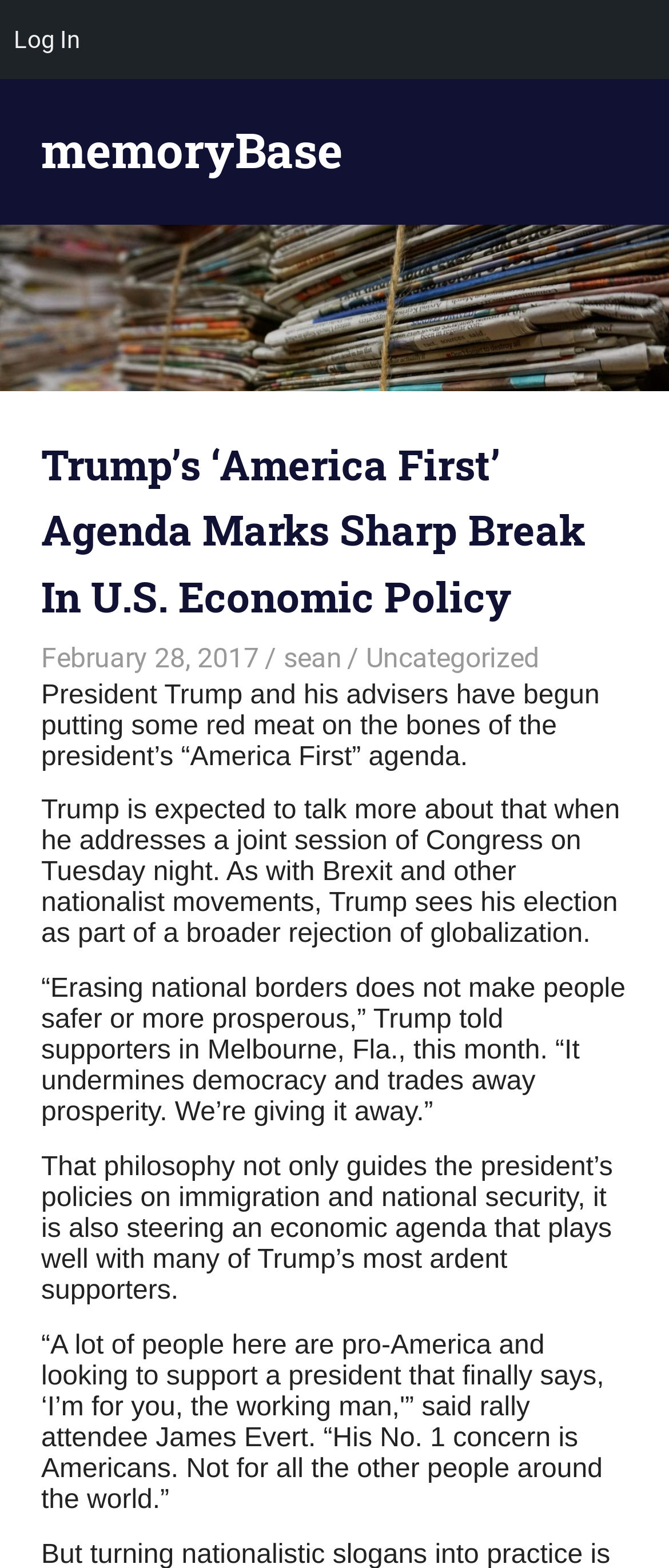Refer to the image and provide an in-depth answer to the question:
Who is the author of the article?

The author of the article can be determined by looking at the link element with the text 'sean', which suggests that it is the author's name.